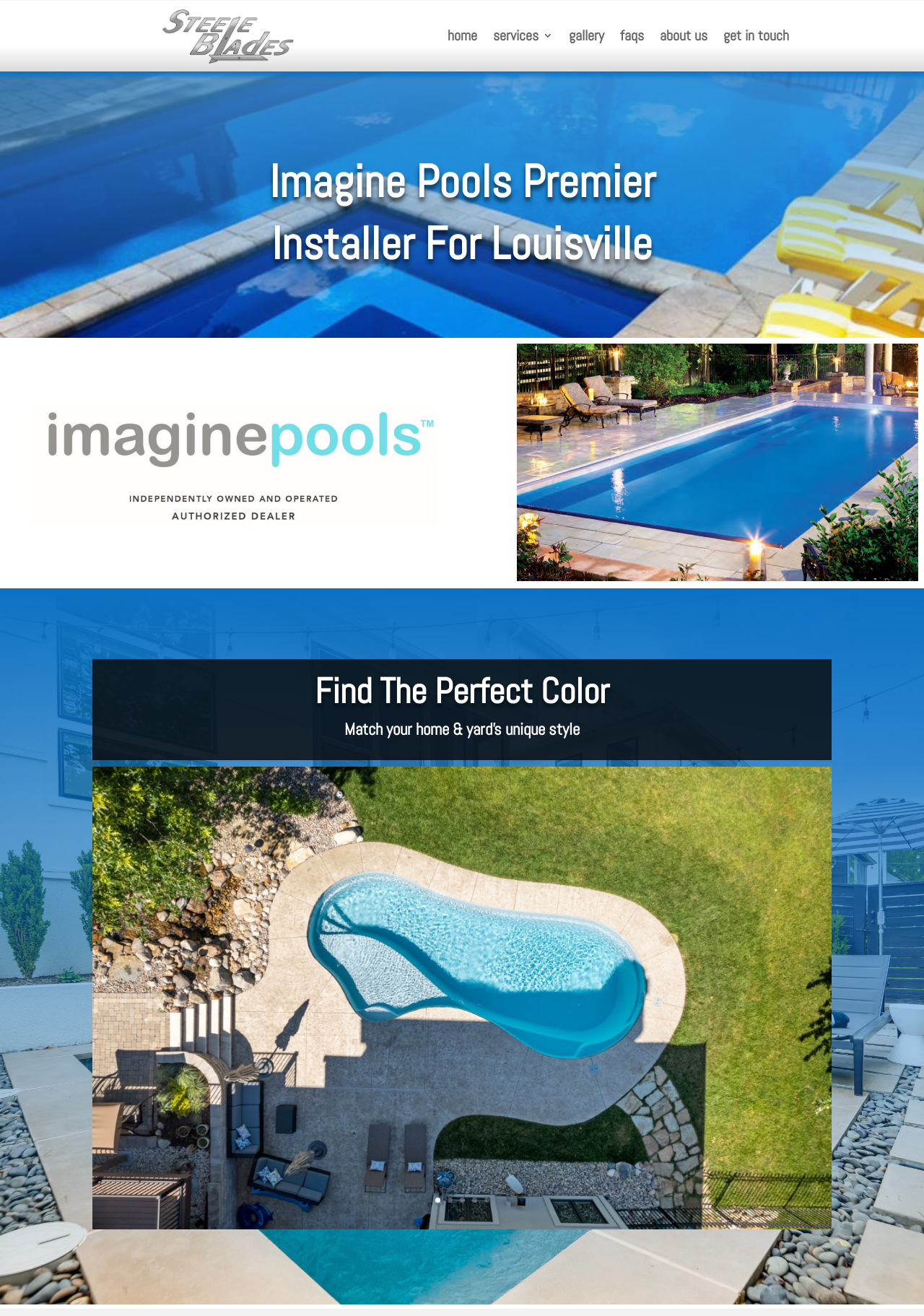Extract the bounding box coordinates of the UI element described: "about us". Provide the coordinates in the format [left, top, right, bottom] with values ranging from 0 to 1.

[0.714, 0.023, 0.765, 0.035]